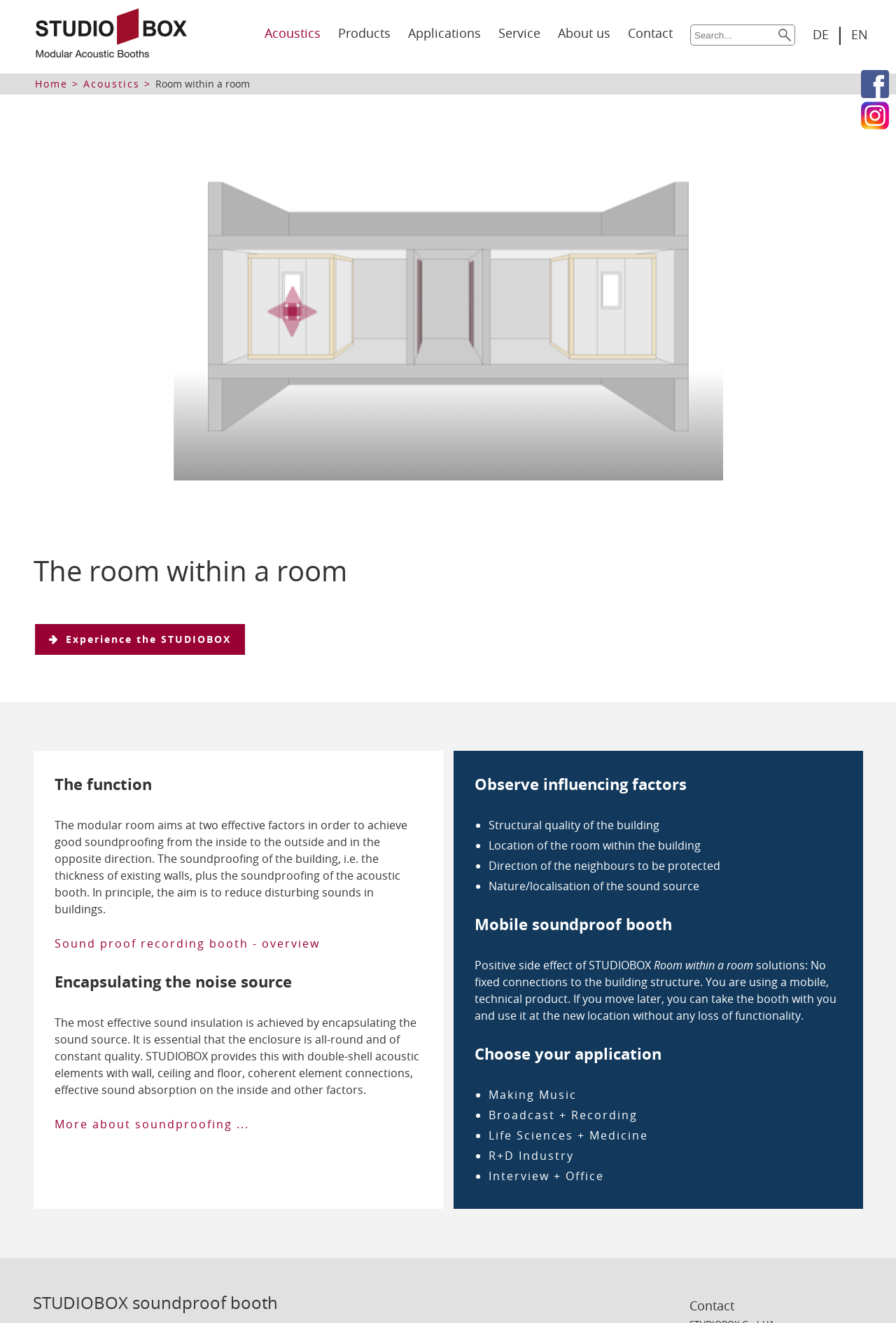Indicate the bounding box coordinates of the element that must be clicked to execute the instruction: "Search for something". The coordinates should be given as four float numbers between 0 and 1, i.e., [left, top, right, bottom].

[0.77, 0.019, 0.864, 0.034]